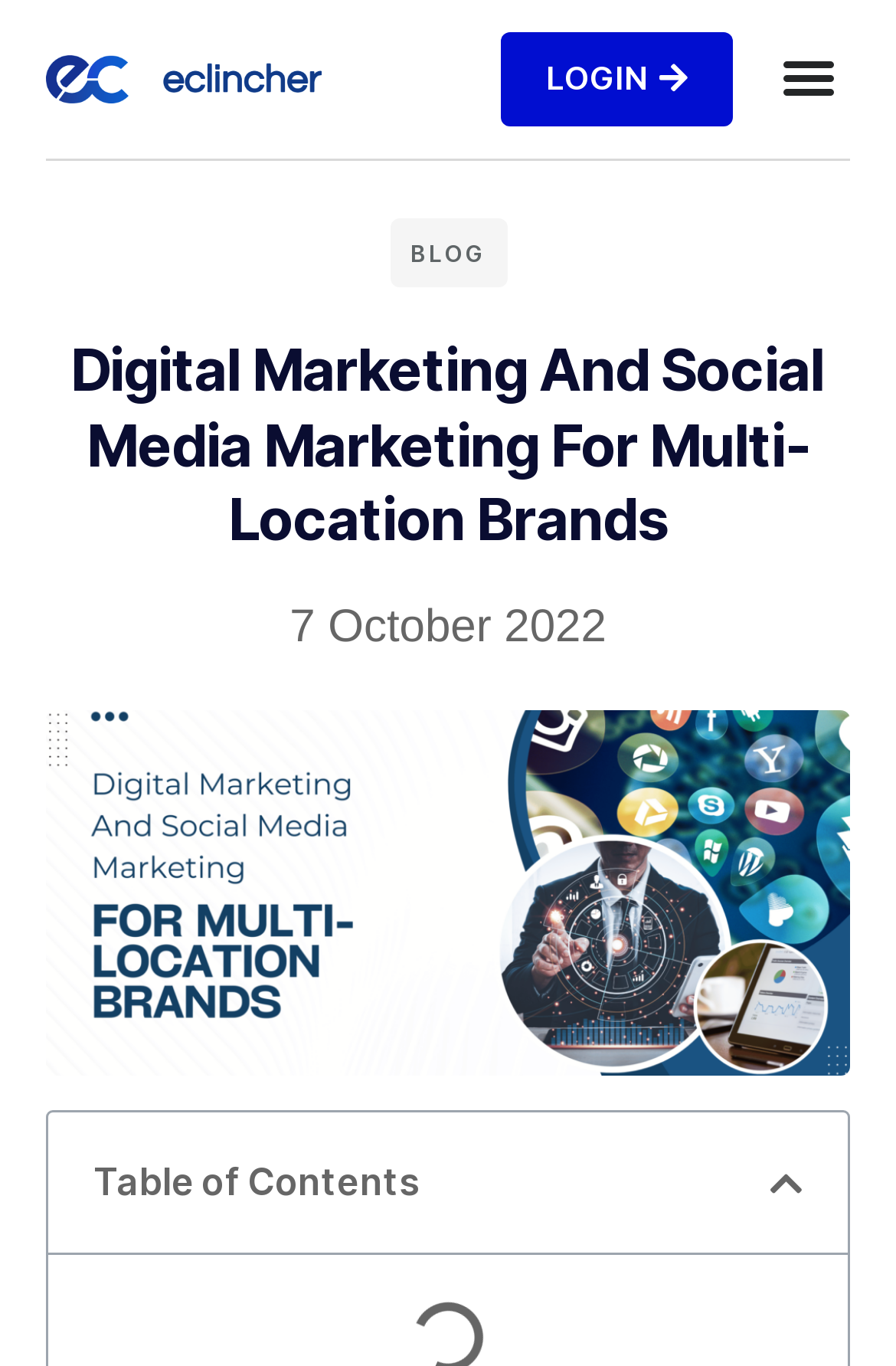Please respond to the question with a concise word or phrase:
What is the logo on the top left corner?

eclincher logo